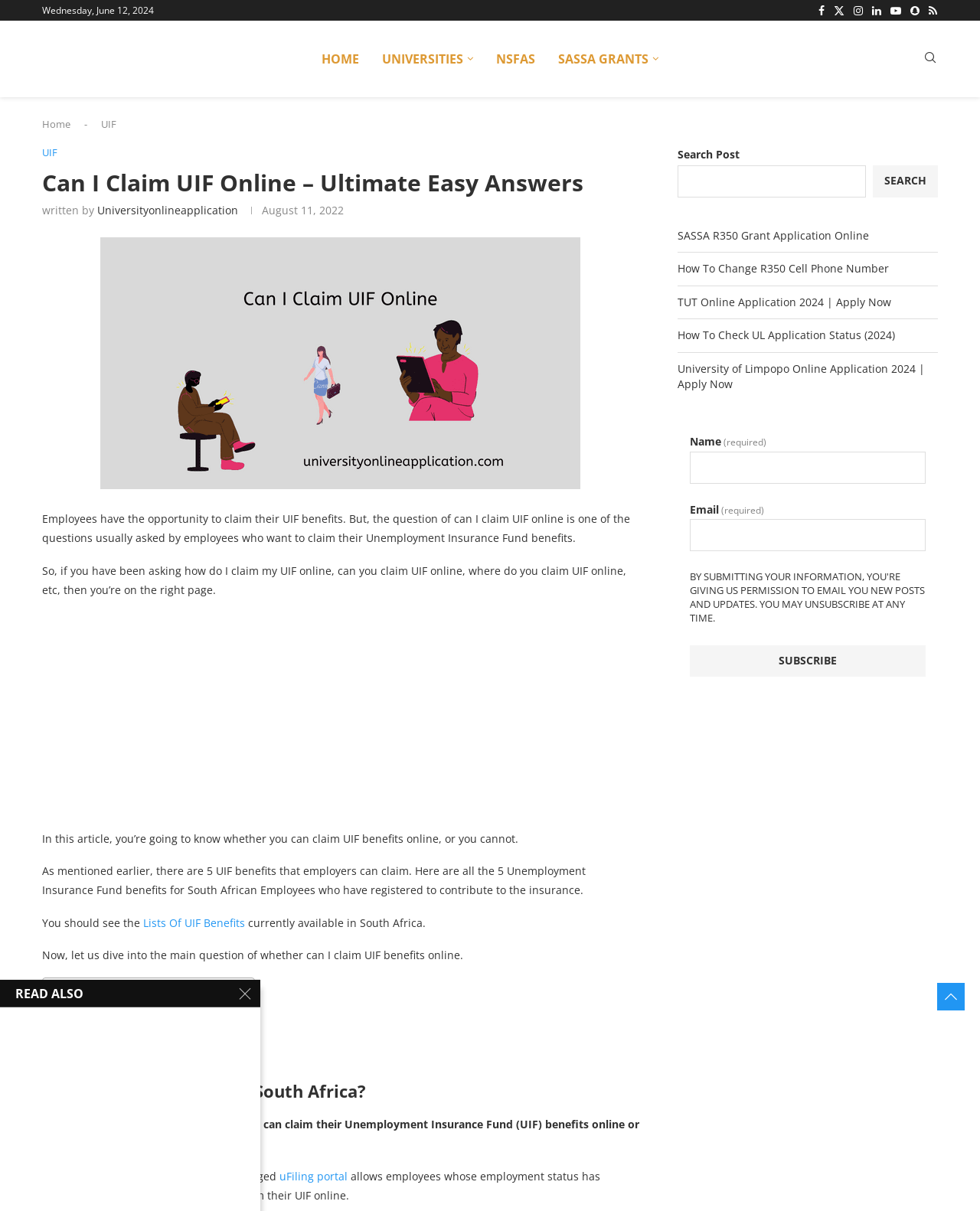Give a concise answer using one word or a phrase to the following question:
What is the main topic of this webpage?

Claiming UIF benefits online